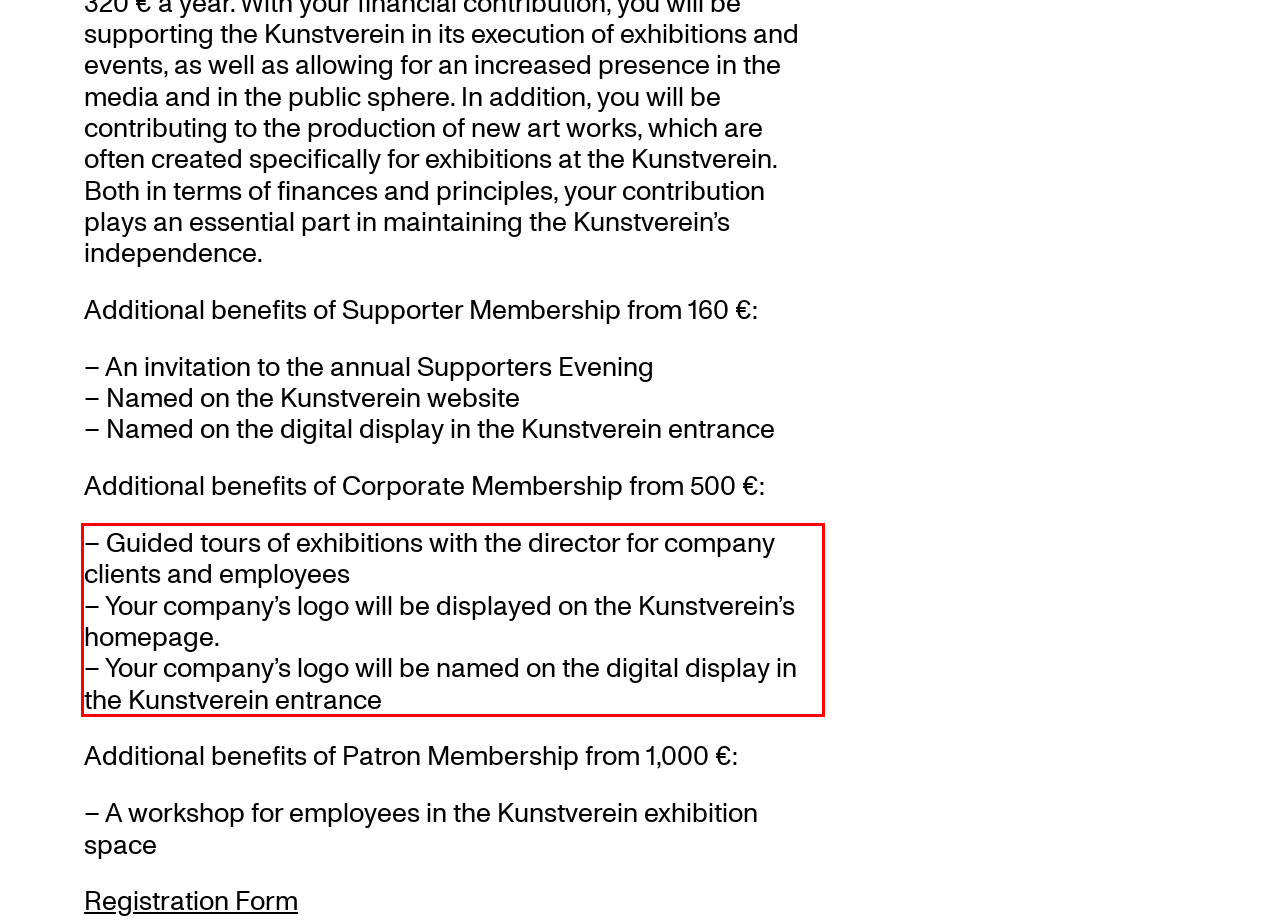Observe the screenshot of the webpage that includes a red rectangle bounding box. Conduct OCR on the content inside this red bounding box and generate the text.

– Guided tours of exhibitions with the director for company clients and employees – Your company’s logo will be displayed on the Kunstverein’s homepage. – Your company’s logo will be named on the digital display in the Kunstverein entrance